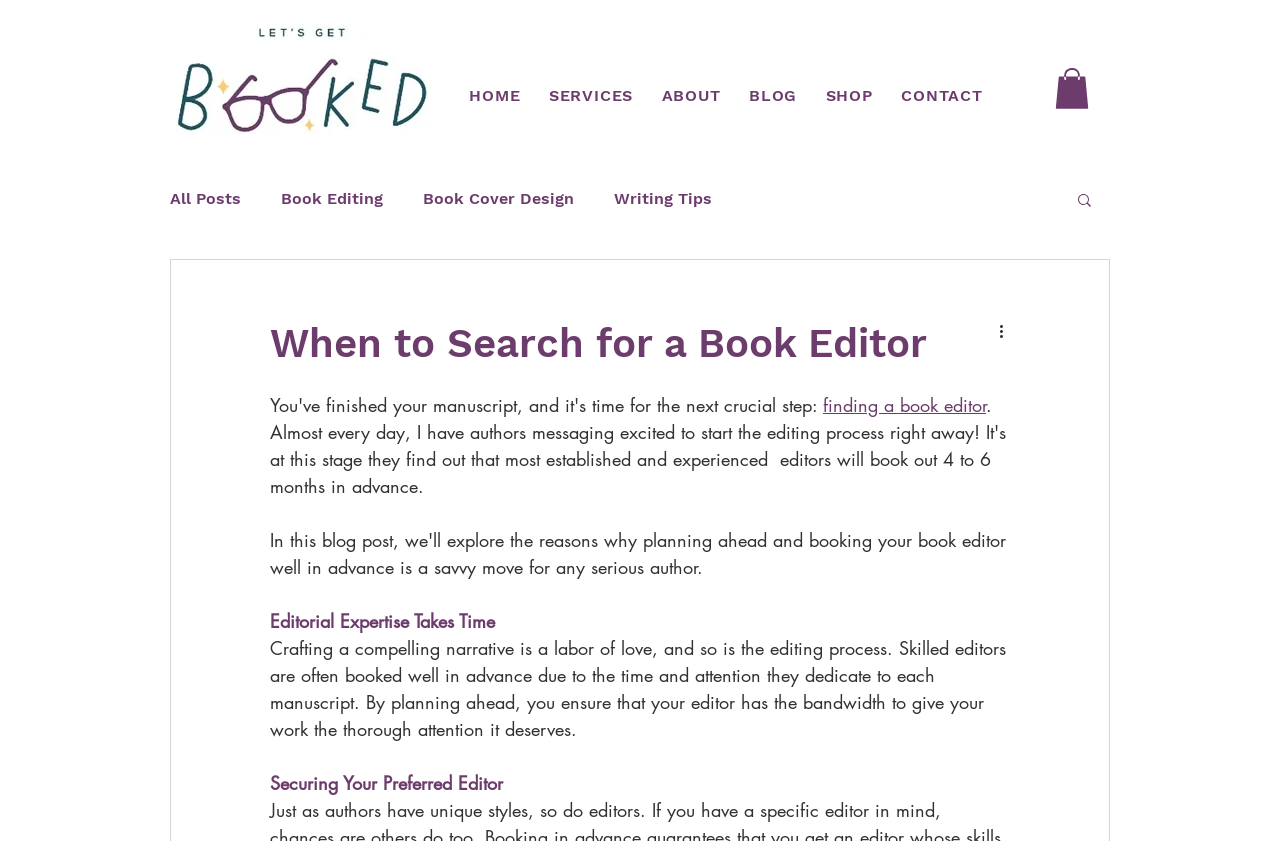Reply to the question below using a single word or brief phrase:
What is the current state of the 'More actions' button?

Not pressed